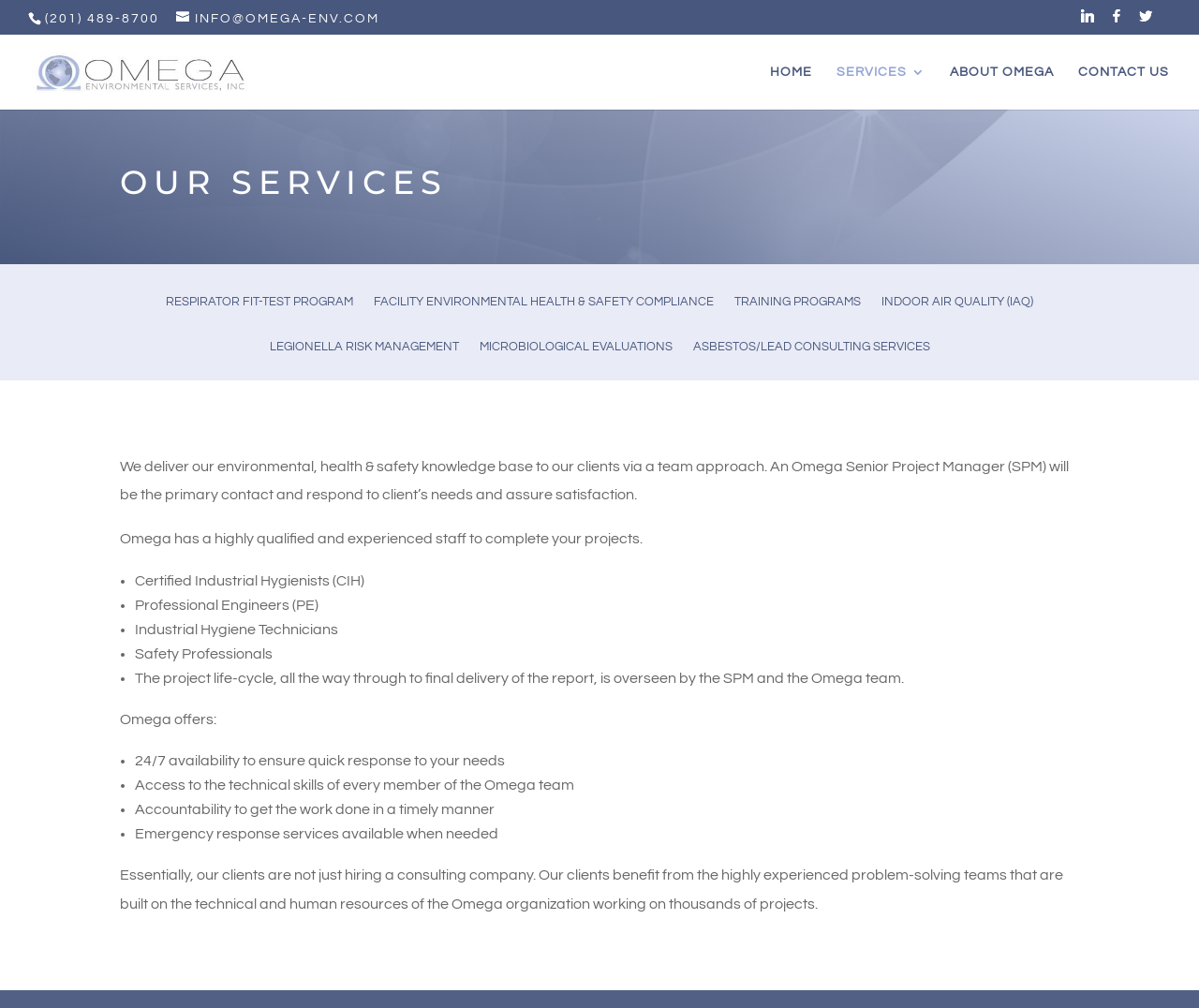Respond to the question below with a concise word or phrase:
What are the social media platforms linked on the webpage?

Linkedin, Facebook, Twitter